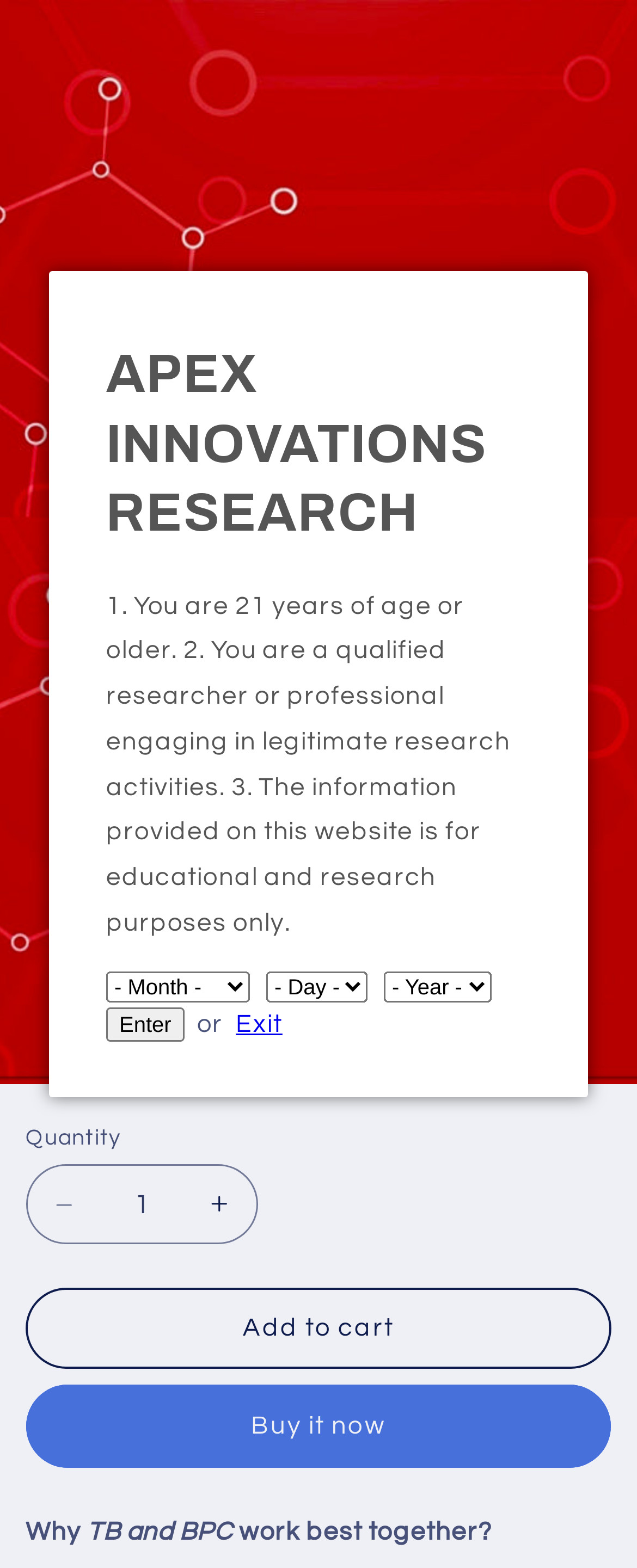Please specify the bounding box coordinates in the format (top-left x, top-left y, bottom-right x, bottom-right y), with all values as floating point numbers between 0 and 1. Identify the bounding box of the UI element described by: Increase quantity for Recovery Stack

[0.287, 0.743, 0.402, 0.794]